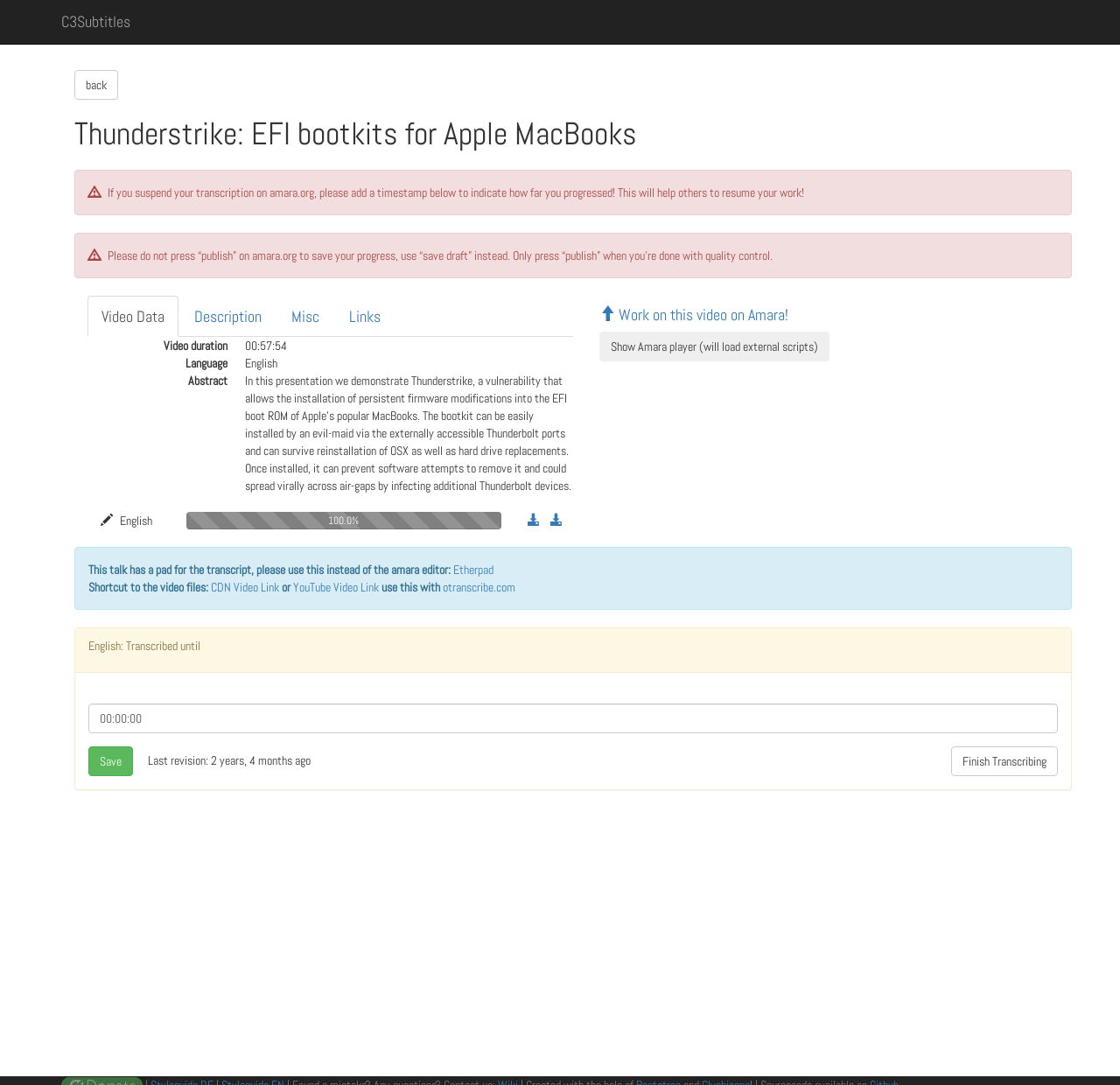How many tabs are available in the tab panel?
Observe the image and answer the question with a one-word or short phrase response.

4